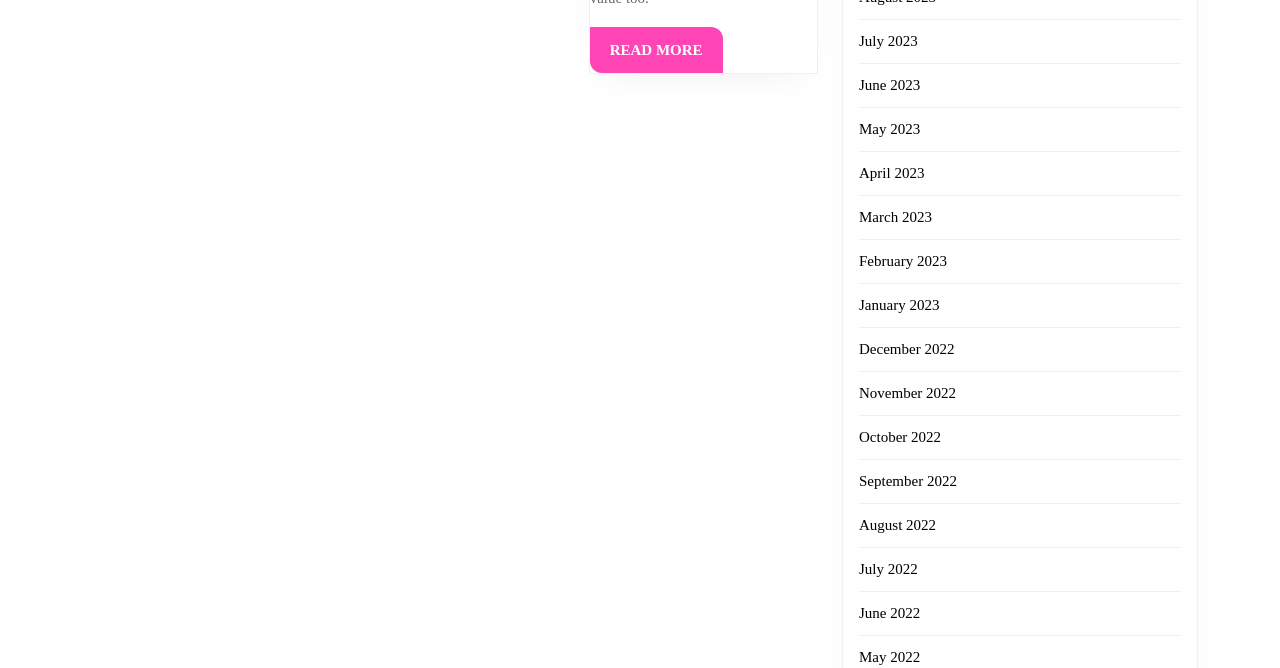Bounding box coordinates are to be given in the format (top-left x, top-left y, bottom-right x, bottom-right y). All values must be floating point numbers between 0 and 1. Provide the bounding box coordinate for the UI element described as: May 2022

[0.671, 0.972, 0.719, 0.996]